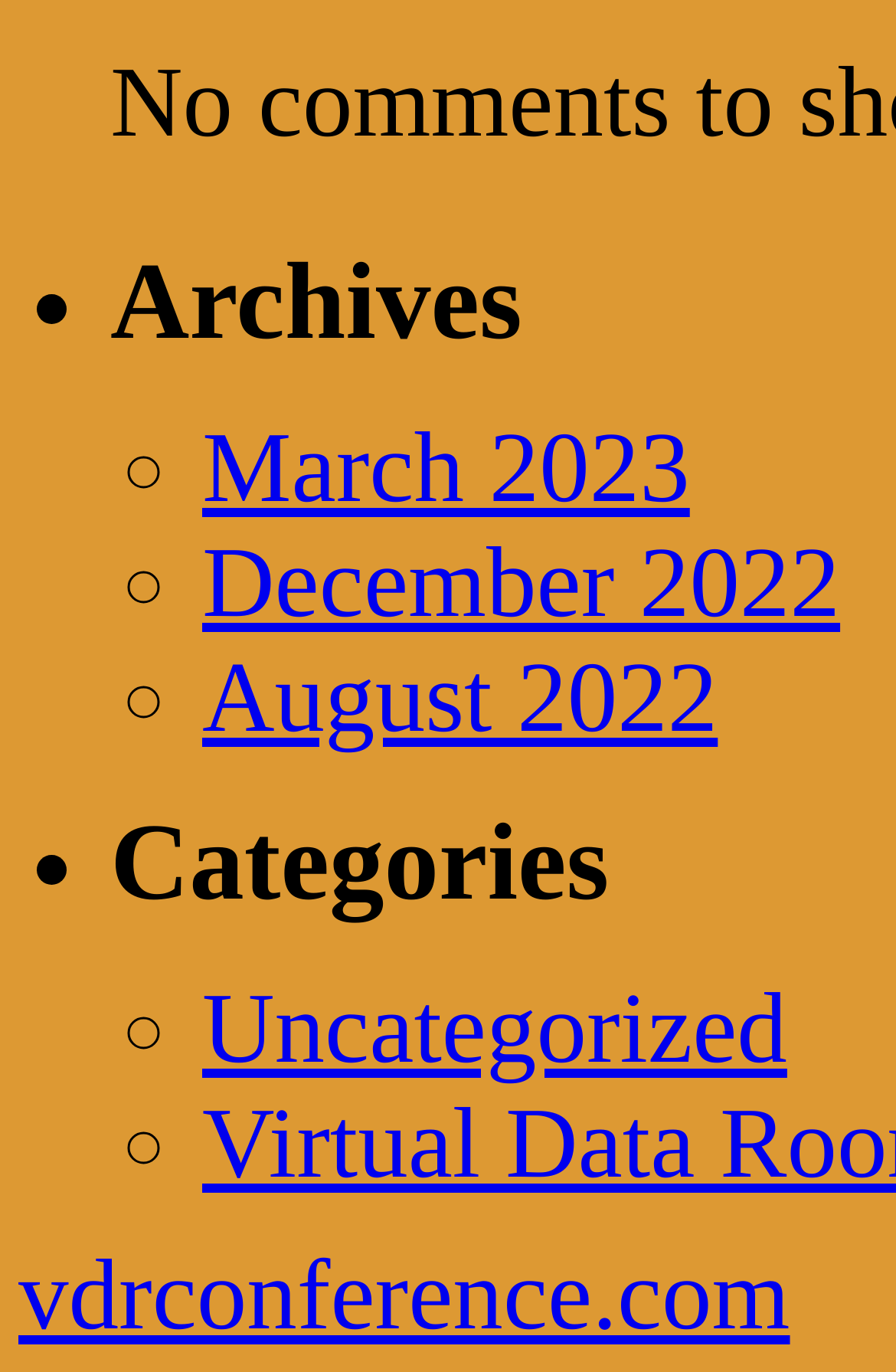What is the domain of the website? Analyze the screenshot and reply with just one word or a short phrase.

vdrconference.com